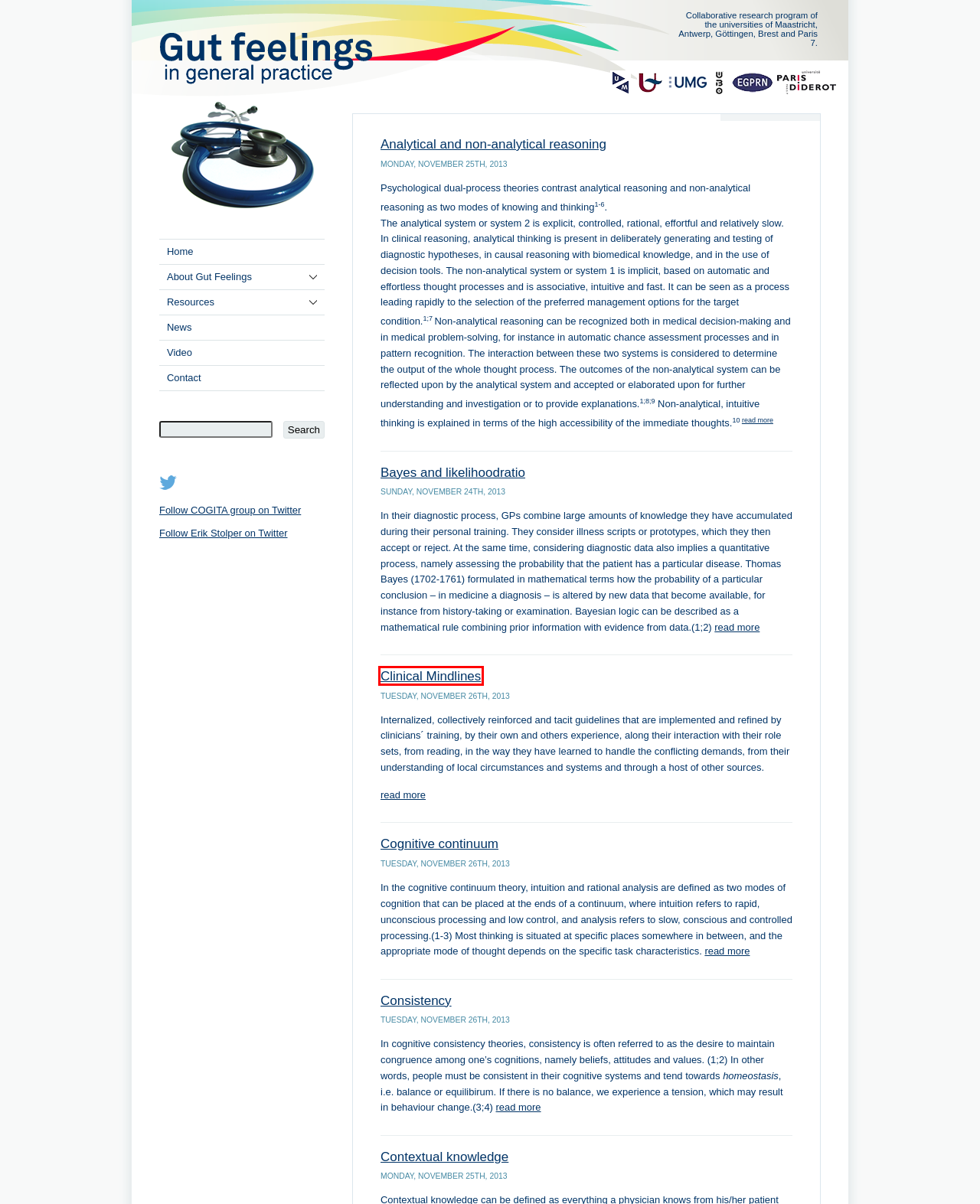Given a screenshot of a webpage with a red rectangle bounding box around a UI element, select the best matching webpage description for the new webpage that appears after clicking the highlighted element. The candidate descriptions are:
A. Bayes and likelihoodratio - Glossary - Gut Feelings in General Practice
B. Welcome - Gut Feelings in General Practice
C. Cognitive continuum - Glossary - Gut Feelings in General Practice
D. Contextual knowledge - Glossary - Gut Feelings in General Practice
E. Contact - Gut Feelings in General Practice
F. Home - EGPRN
G. Clinical Mindlines - Glossary - Gut Feelings in General Practice
H. News Archives - Gut Feelings in General Practice

G